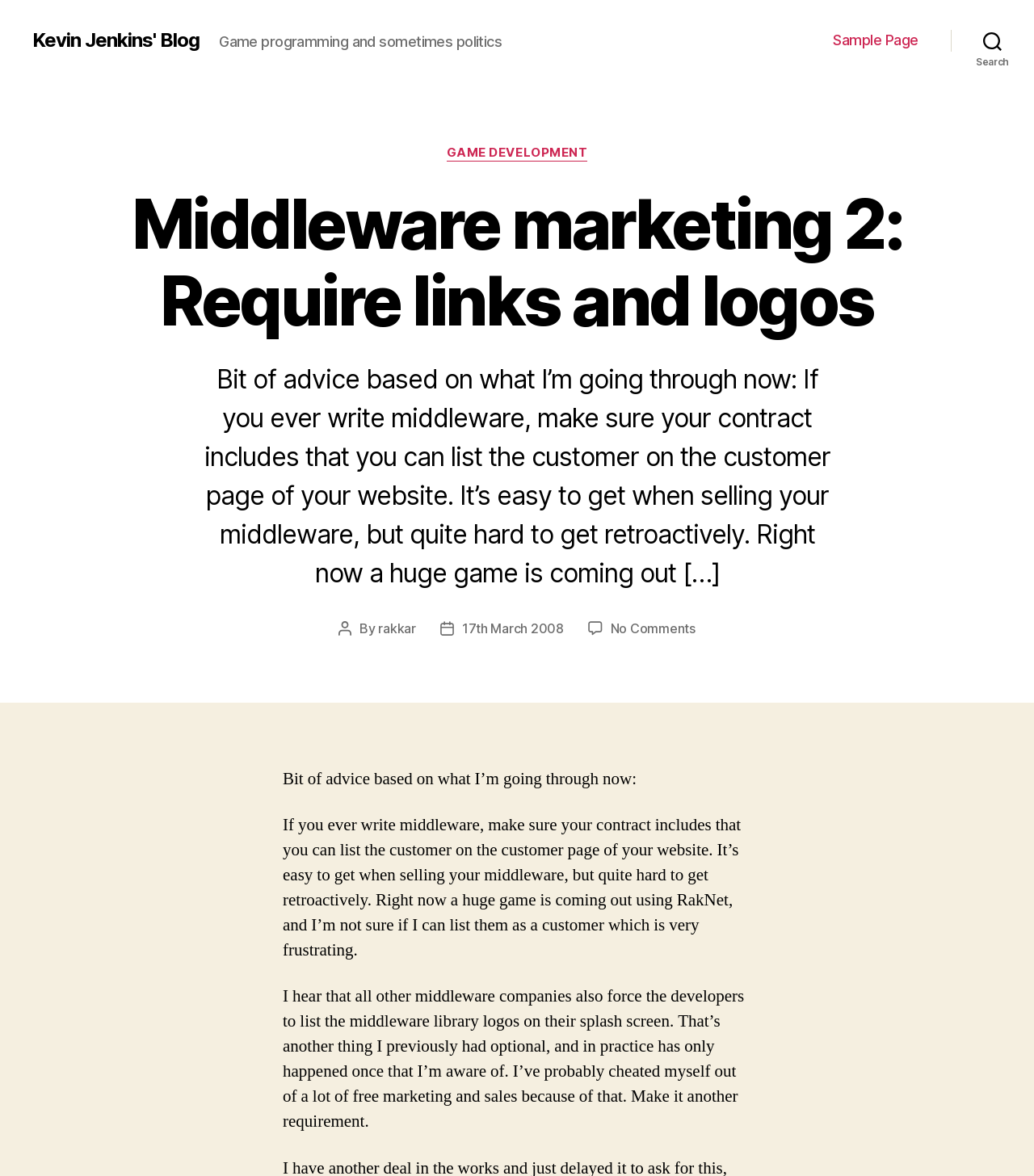Given the element description: "17th March 2008", predict the bounding box coordinates of the UI element it refers to, using four float numbers between 0 and 1, i.e., [left, top, right, bottom].

[0.447, 0.528, 0.545, 0.541]